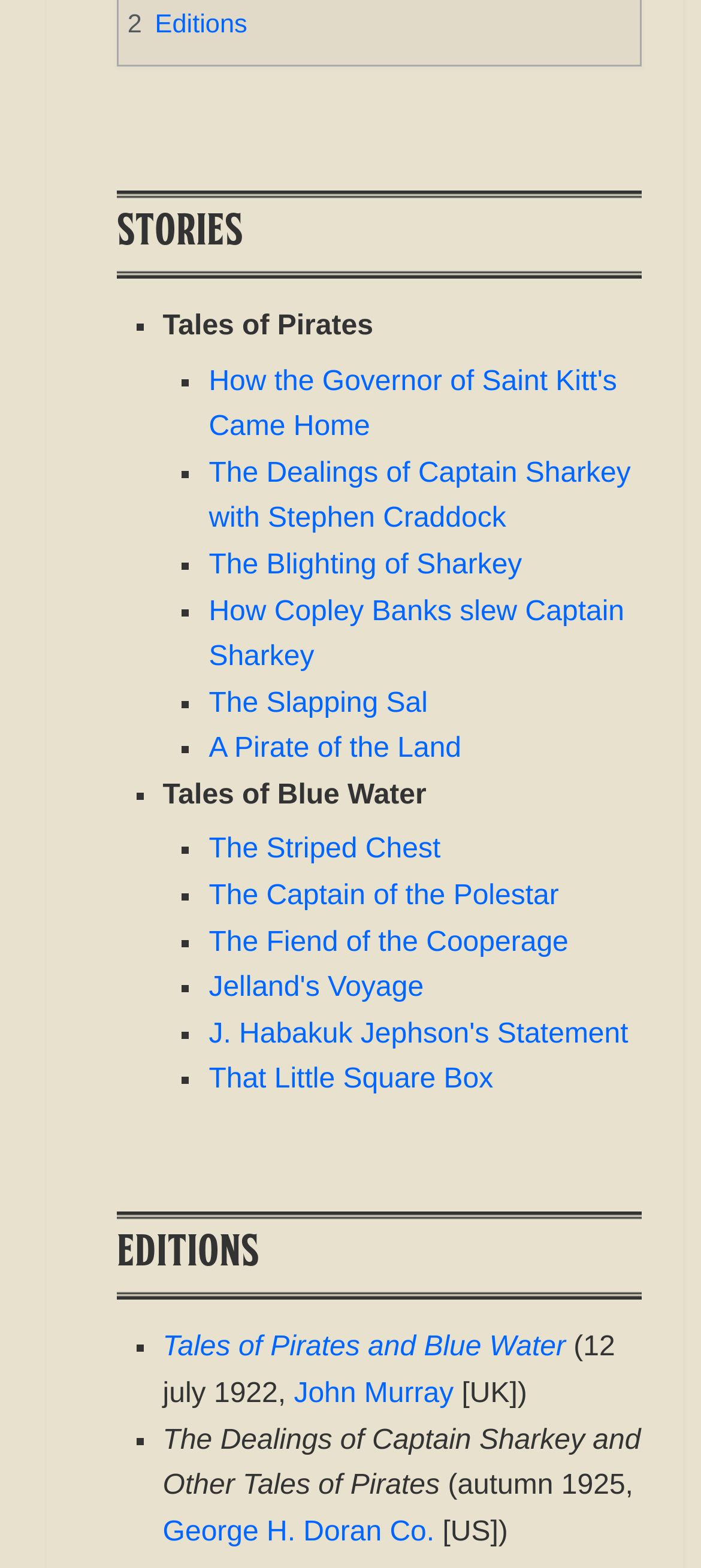Please mark the bounding box coordinates of the area that should be clicked to carry out the instruction: "Read the blog".

None